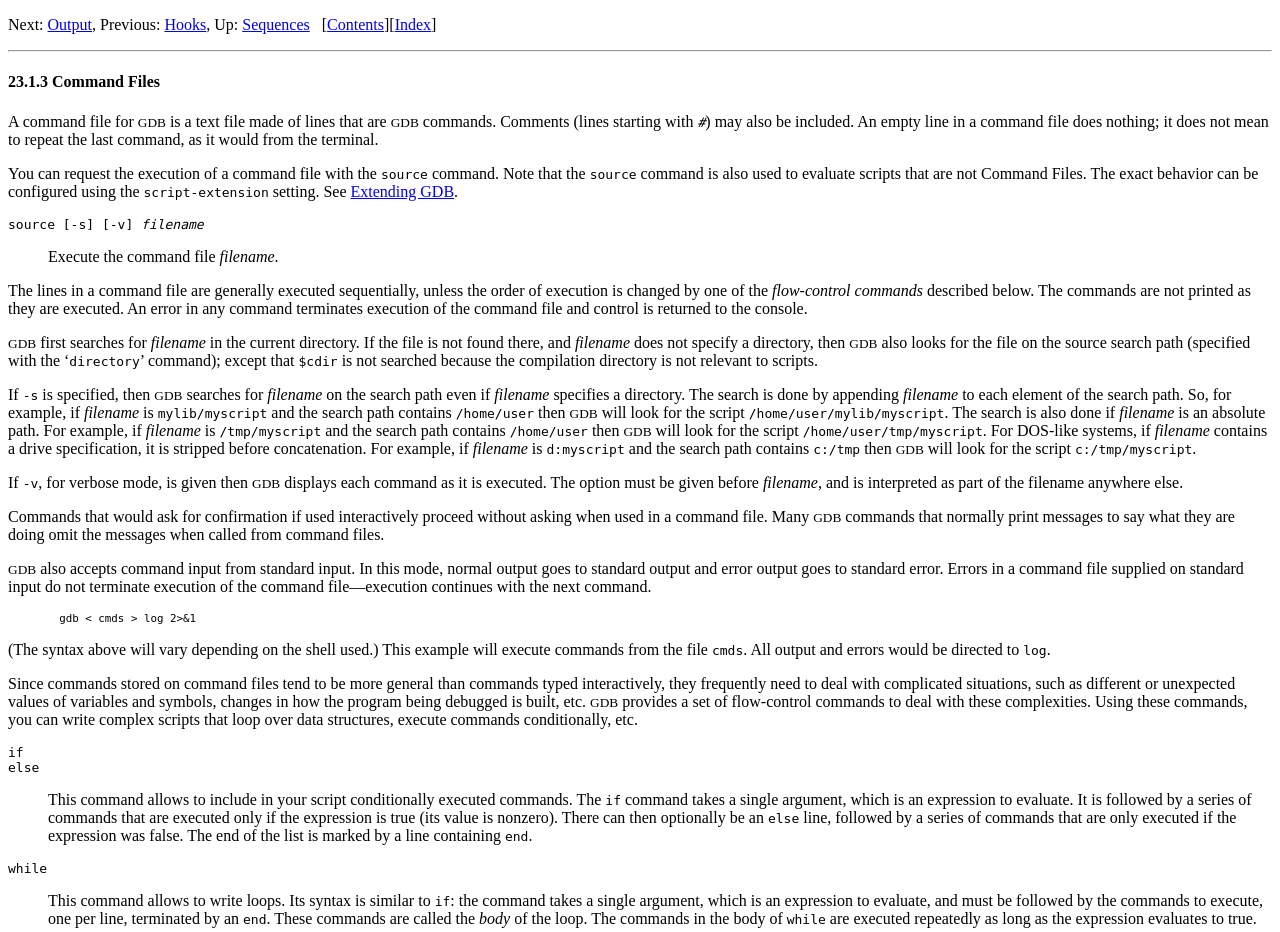Illustrate the webpage thoroughly, mentioning all important details.

The webpage is about Command Files in Debugging with GDB. At the top, there are navigation links: "Next:", "Output", "Previous:", "Hooks", "Up:", "Sequences", "Contents", and "Index". Below these links, there is a horizontal separator.

The main content of the page is divided into sections. The first section has a heading "23.1.3 Command Files" and explains what a command file for GDB is. It describes a command file as a text file made up of lines that are commands, and comments (lines starting with '#') may also be included. An empty line in a command file does nothing.

The next section explains how to request the execution of a command file using the "source" command. It also mentions that the command is used to evaluate scripts that are not Command Files, and the exact behavior can be configured using the "script-extension" setting.

Below this, there is a description list that explains the "source" command in more detail. The list has two parts: the first part describes the command syntax, and the second part explains what the command does.

The following section explains how the lines in a command file are executed sequentially, unless the order of execution is changed by one of the flow-control commands described below. It also mentions that an error in any command terminates execution of the command file and control is returned to the console.

The rest of the page explains how GDB searches for a command file. It searches for the file in the current directory, and if not found, it looks for the file on the source search path. If the file is specified with a directory, GDB searches for the file on the search path even if the directory is specified. The search is done by appending the filename to each element of the search path.